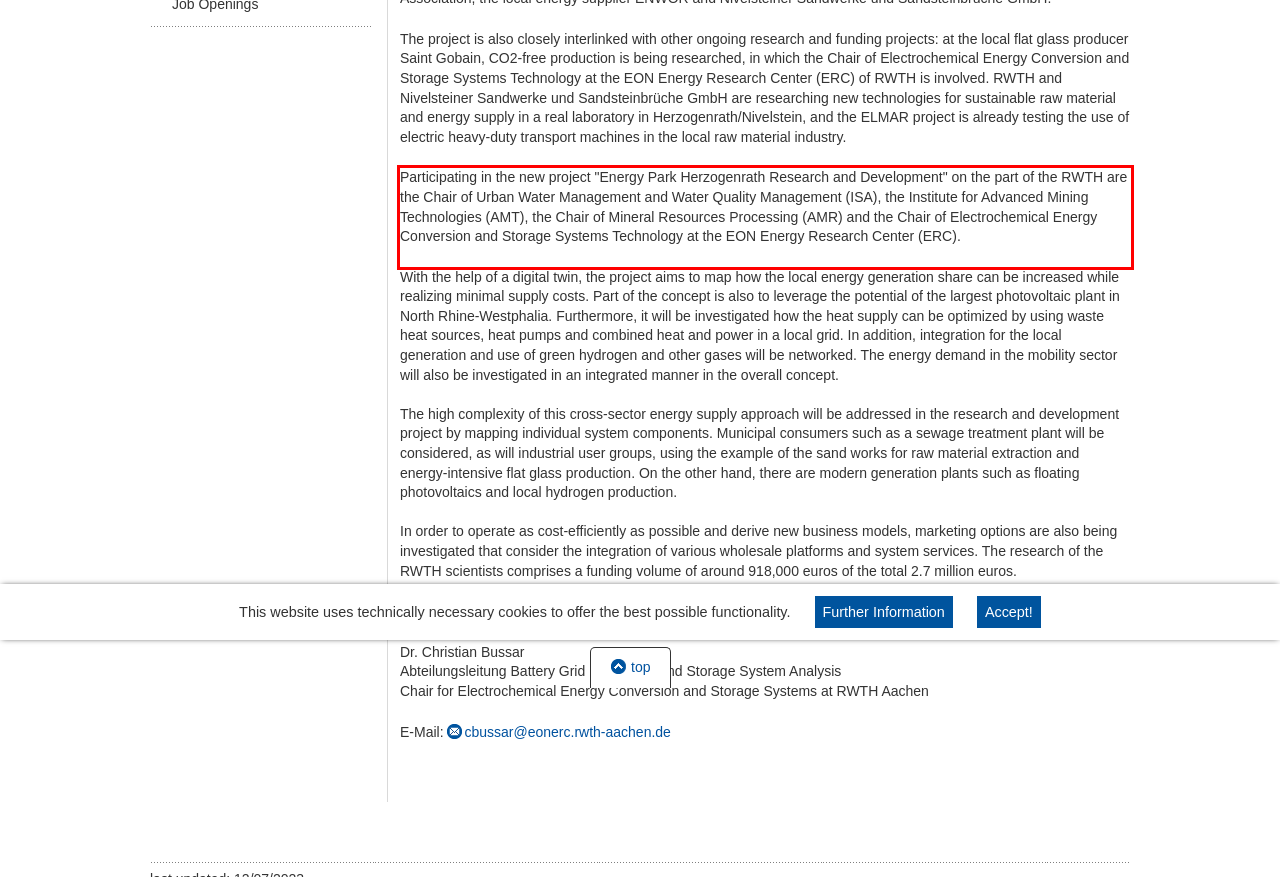Please analyze the provided webpage screenshot and perform OCR to extract the text content from the red rectangle bounding box.

Participating in the new project "Energy Park Herzogenrath Research and Development" on the part of the RWTH are the Chair of Urban Water Management and Water Quality Management (ISA), the Institute for Advanced Mining Technologies (AMT), the Chair of Mineral Resources Processing (AMR) and the Chair of Electrochemical Energy Conversion and Storage Systems Technology at the EON Energy Research Center (ERC).